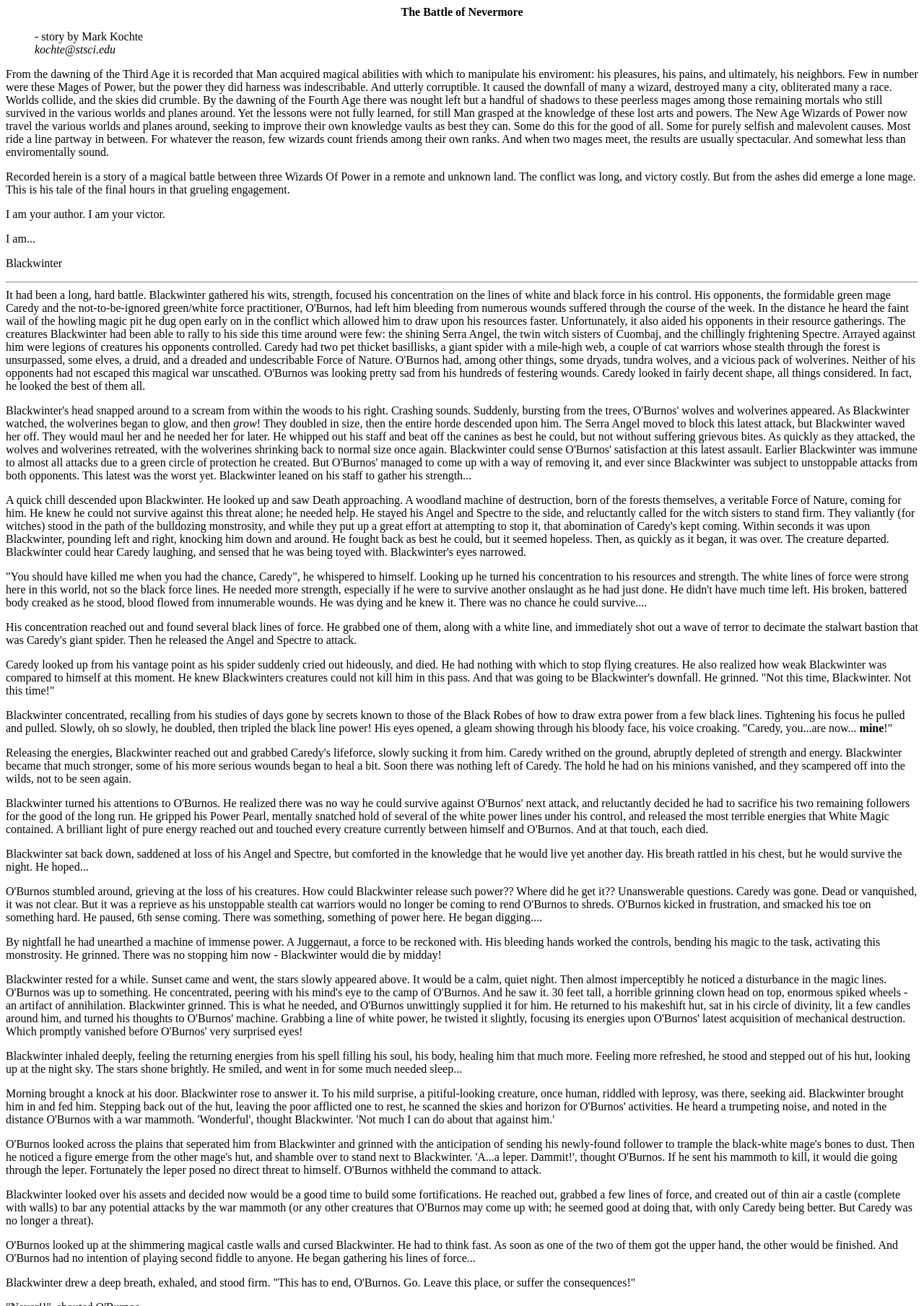Produce a meticulous description of the webpage.

The webpage is a story-based webpage, specifically a fantasy novel titled "The Blackwinter Sagas: The Battle of Nevermore". At the top, there is a description list with two details: the story is by Mark Kochte, and the author's email address is kochte@stsci.edu.

Below the description list, there is a long passage of text that sets the stage for the story, describing the history of magic and the downfall of powerful wizards. This passage is followed by a brief introduction to the story, which is about a magical battle between three Wizards of Power in a remote land.

The author then introduces themselves, stating "I am your author. I am your victor." and signing off as "Blackwinter". A horizontal separator line divides the introduction from the main story.

The main story is divided into several sections, each describing a scene or event in the battle between the wizards. The text is dense and descriptive, with vivid imagery and dialogue between the characters. The story unfolds with the wizards, Blackwinter and Caredy, engaging in a magical battle, with Blackwinter struggling to survive and Caredy seeking to gain the upper hand.

Throughout the story, there are no images, but the text is rich and immersive, painting a picture of a fantastical world with powerful magic and epic battles. The webpage is dedicated to telling this story, with no other elements or distractions.